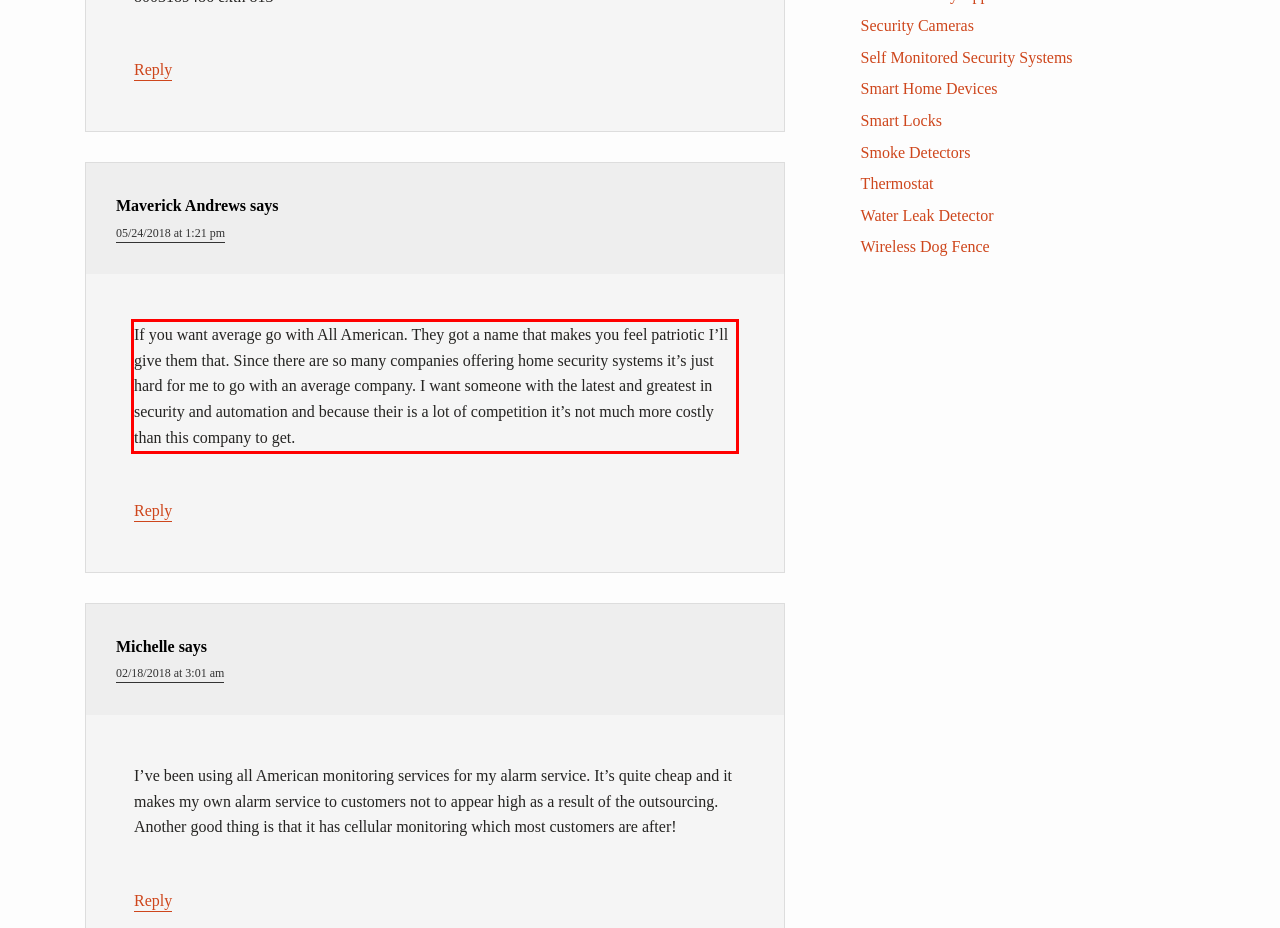Identify the text within the red bounding box on the webpage screenshot and generate the extracted text content.

If you want average go with All American. They got a name that makes you feel patriotic I’ll give them that. Since there are so many companies offering home security systems it’s just hard for me to go with an average company. I want someone with the latest and greatest in security and automation and because their is a lot of competition it’s not much more costly than this company to get.